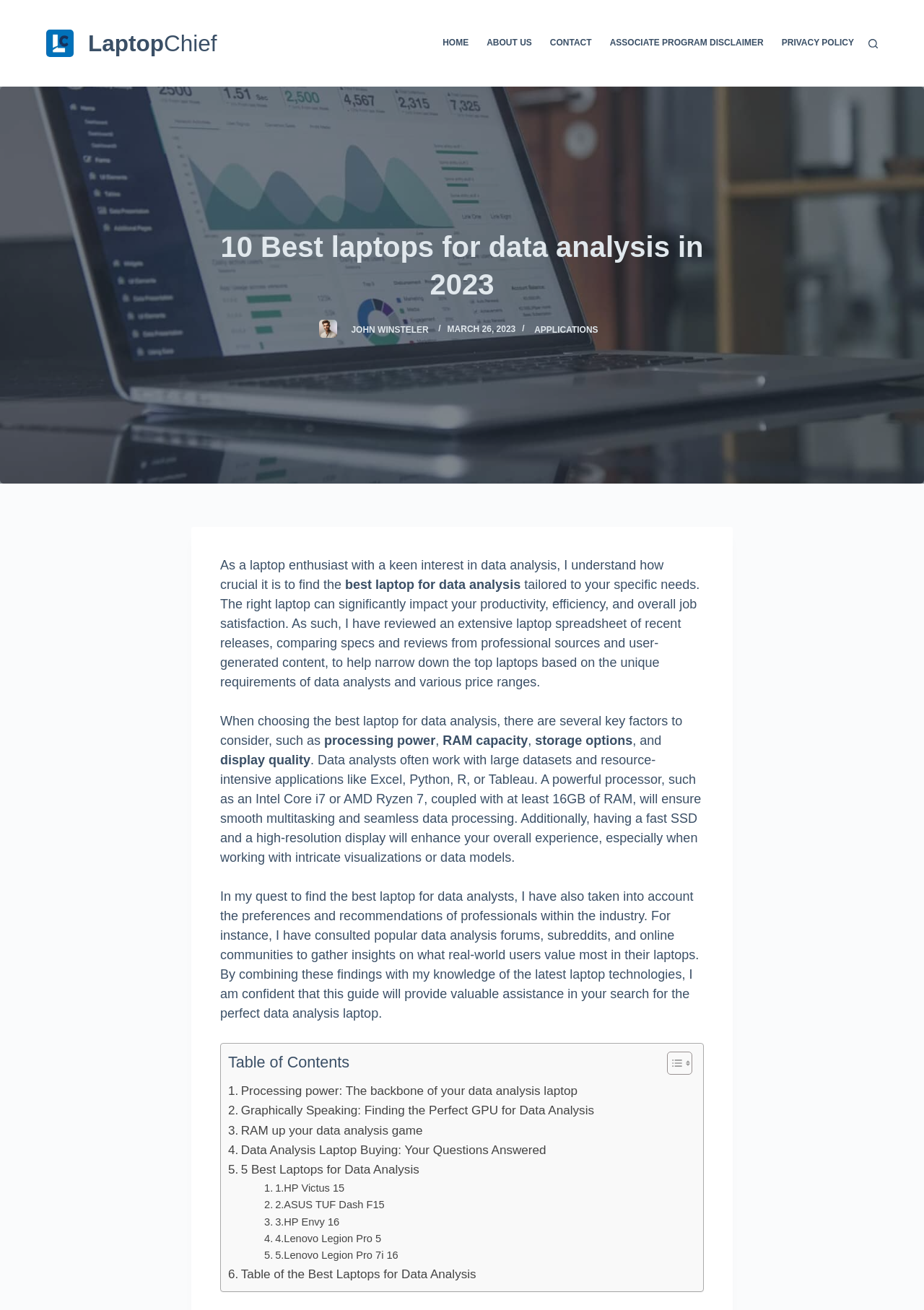Refer to the screenshot and answer the following question in detail:
What is the purpose of the 'Table of Contents' section?

I determined the purpose of the 'Table of Contents' section by looking at the layout table element with the text 'Table of Contents' and the surrounding links which indicate that it is a navigation aid to help users jump to different sections of the webpage.